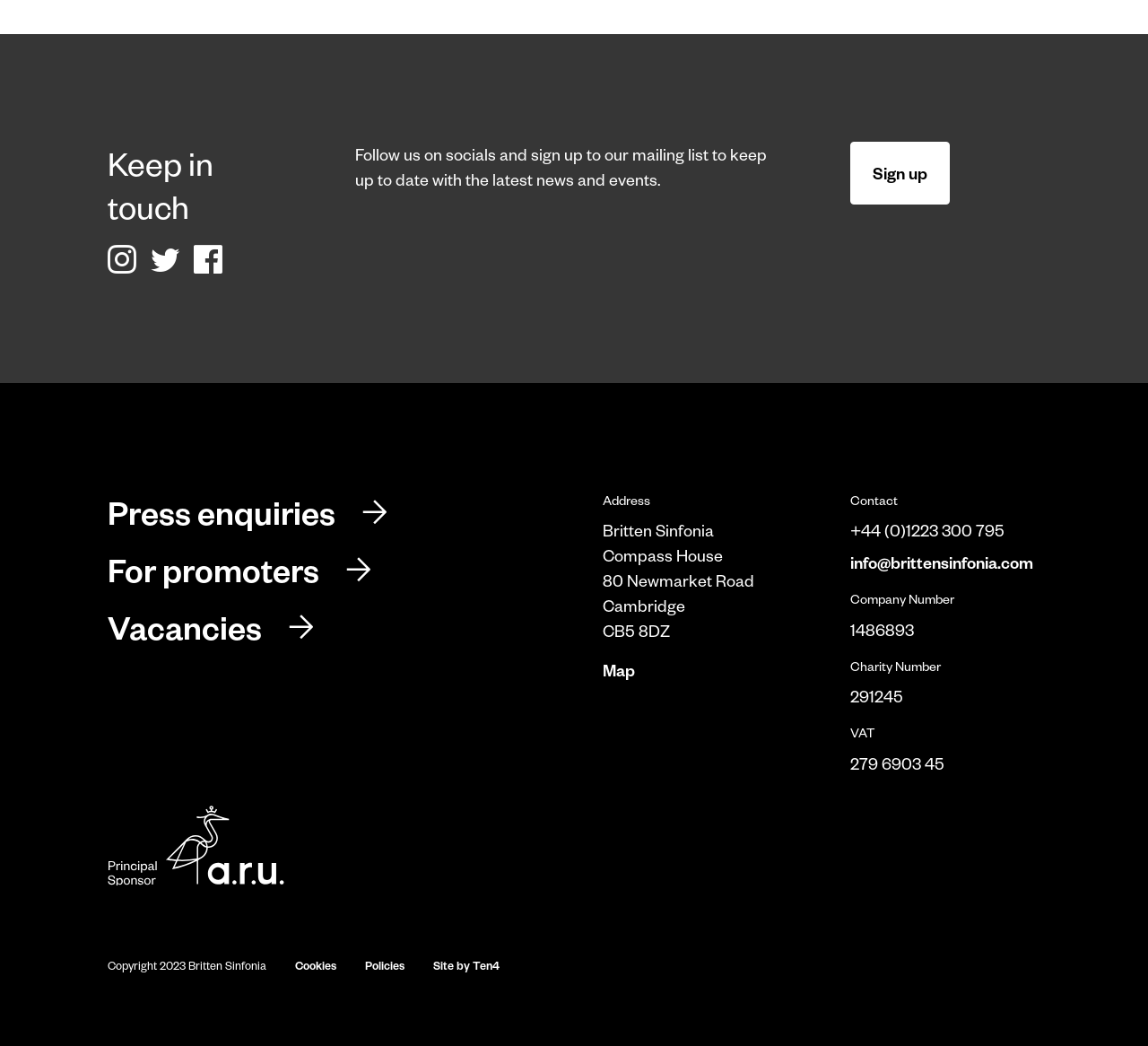Please answer the following query using a single word or phrase: 
What is the principle sponsor of Britten Sinfonia?

Anglia Ruskin University